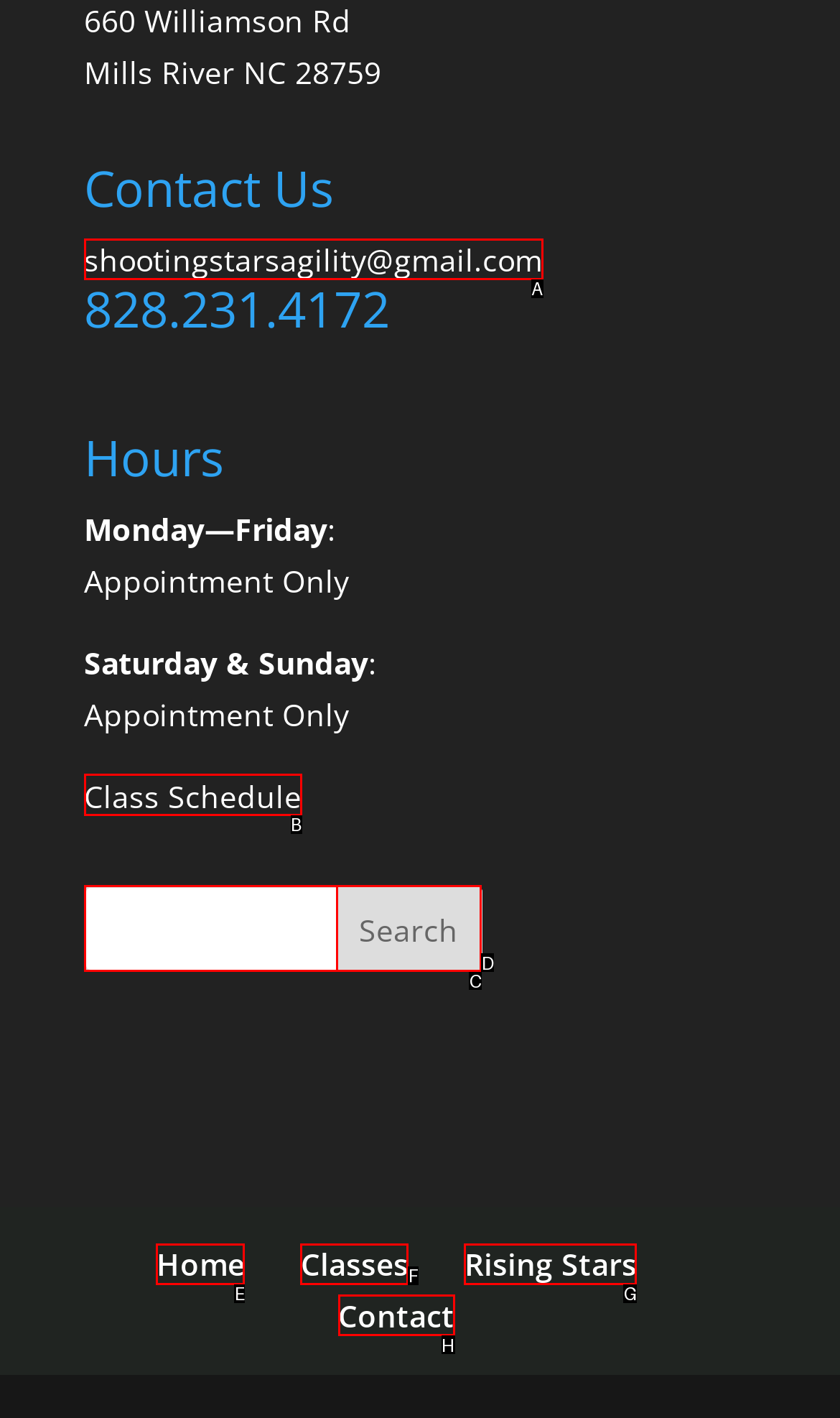Point out which HTML element you should click to fulfill the task: check the class schedule.
Provide the option's letter from the given choices.

B